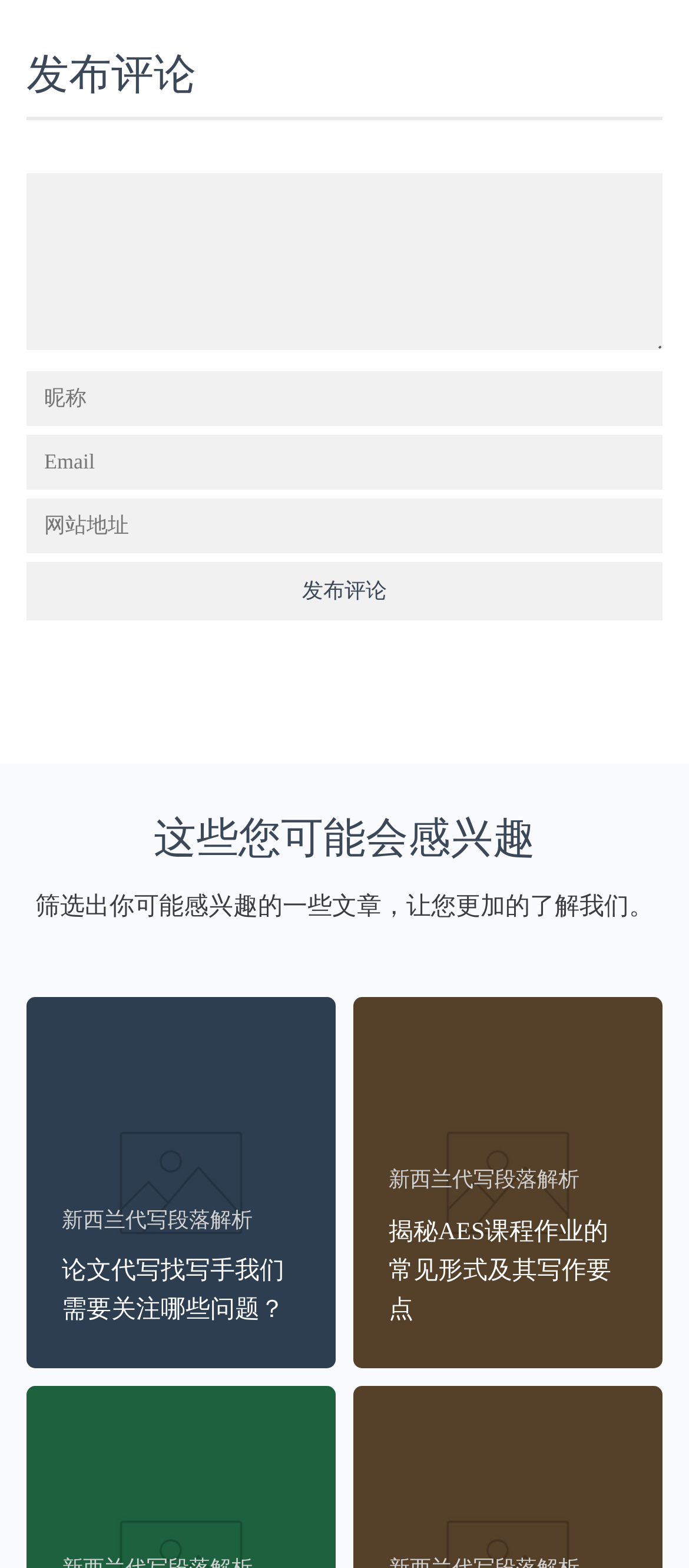What is the title of the first link?
Using the visual information, reply with a single word or short phrase.

论文代写找写手我们需要关注哪些问题？